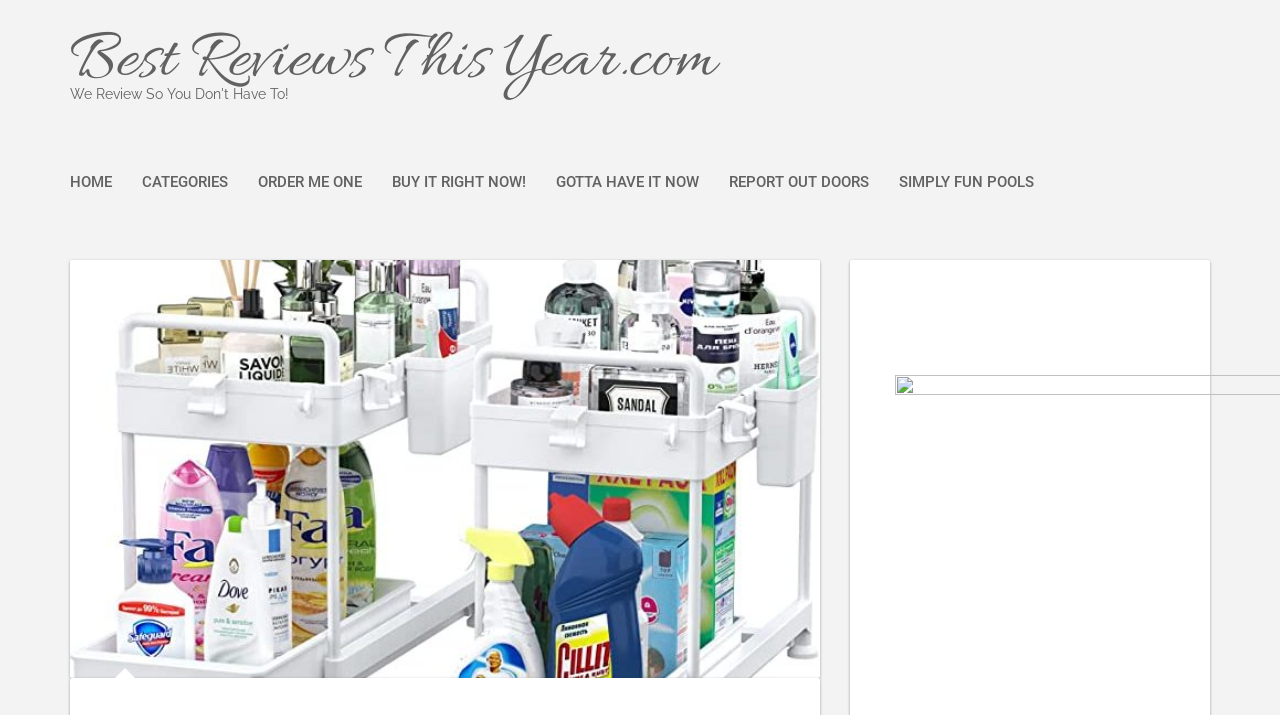Find and generate the main title of the webpage.

SOLEJAZZ 2-Tier Under Sink Organizer